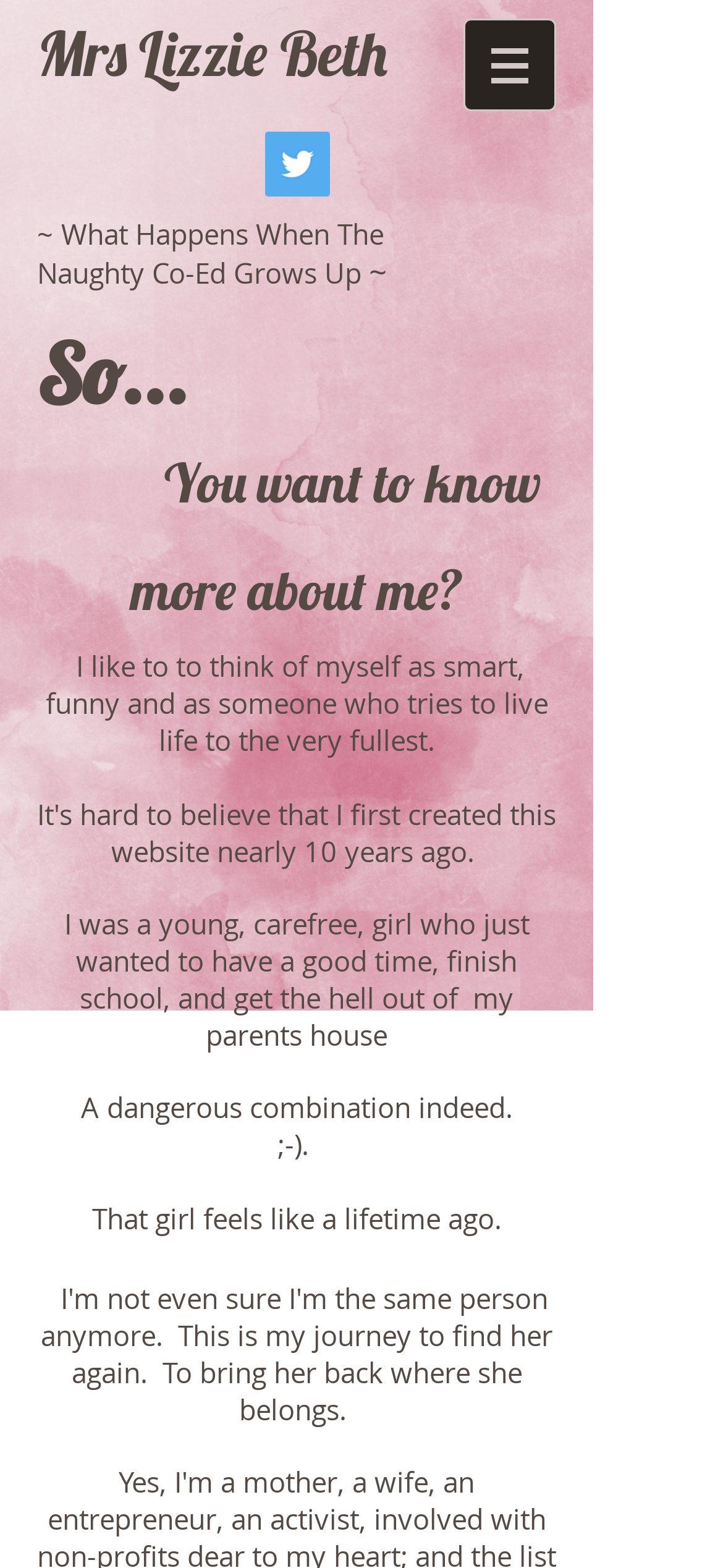Answer the question briefly using a single word or phrase: 
What is the name of the person on this webpage?

Mrs Lizzie Beth